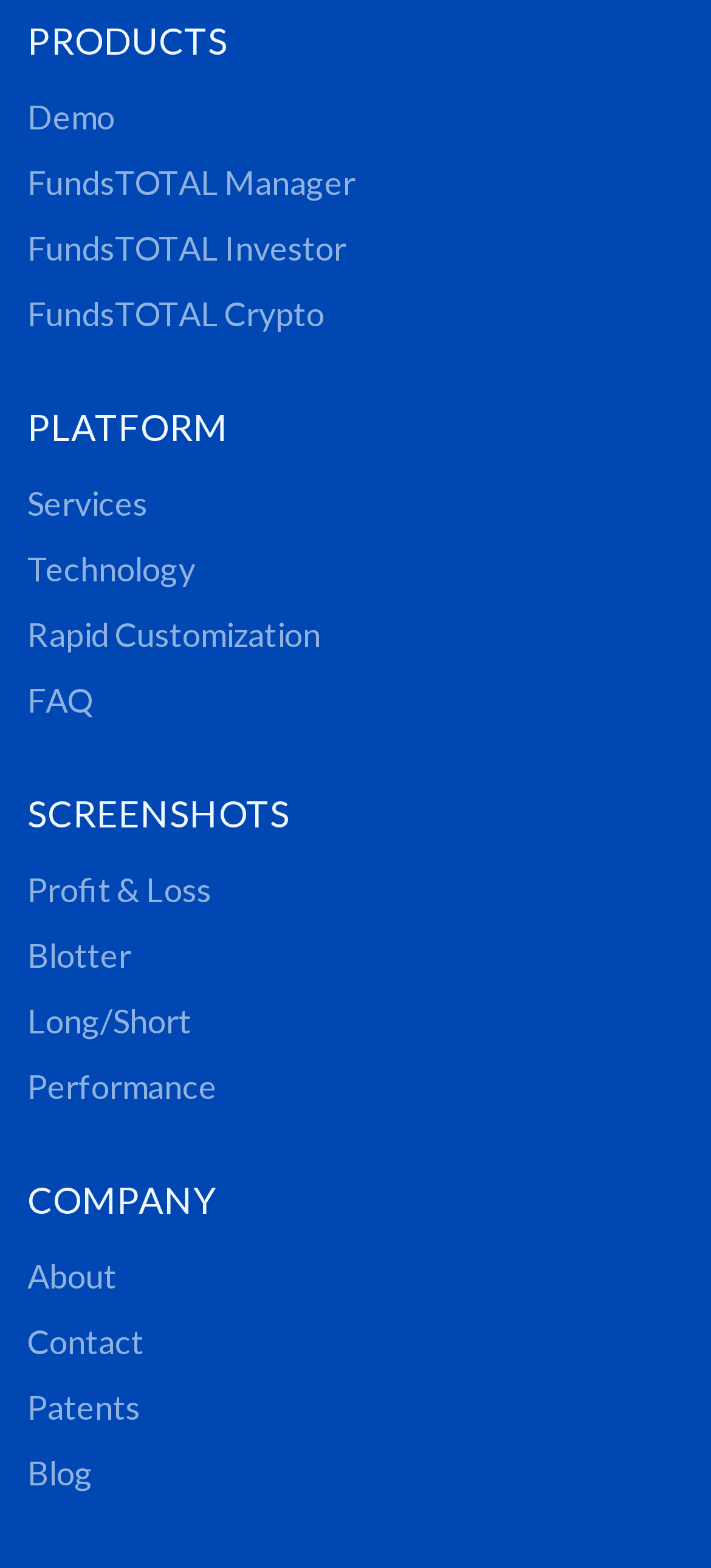Please provide a comprehensive answer to the question based on the screenshot: What is the last link under 'SCREENSHOTS'?

Under the 'SCREENSHOTS' heading, I can see four links: 'Profit & Loss', 'Blotter', 'Long/Short', and 'Performance'. The last one is 'Performance'.